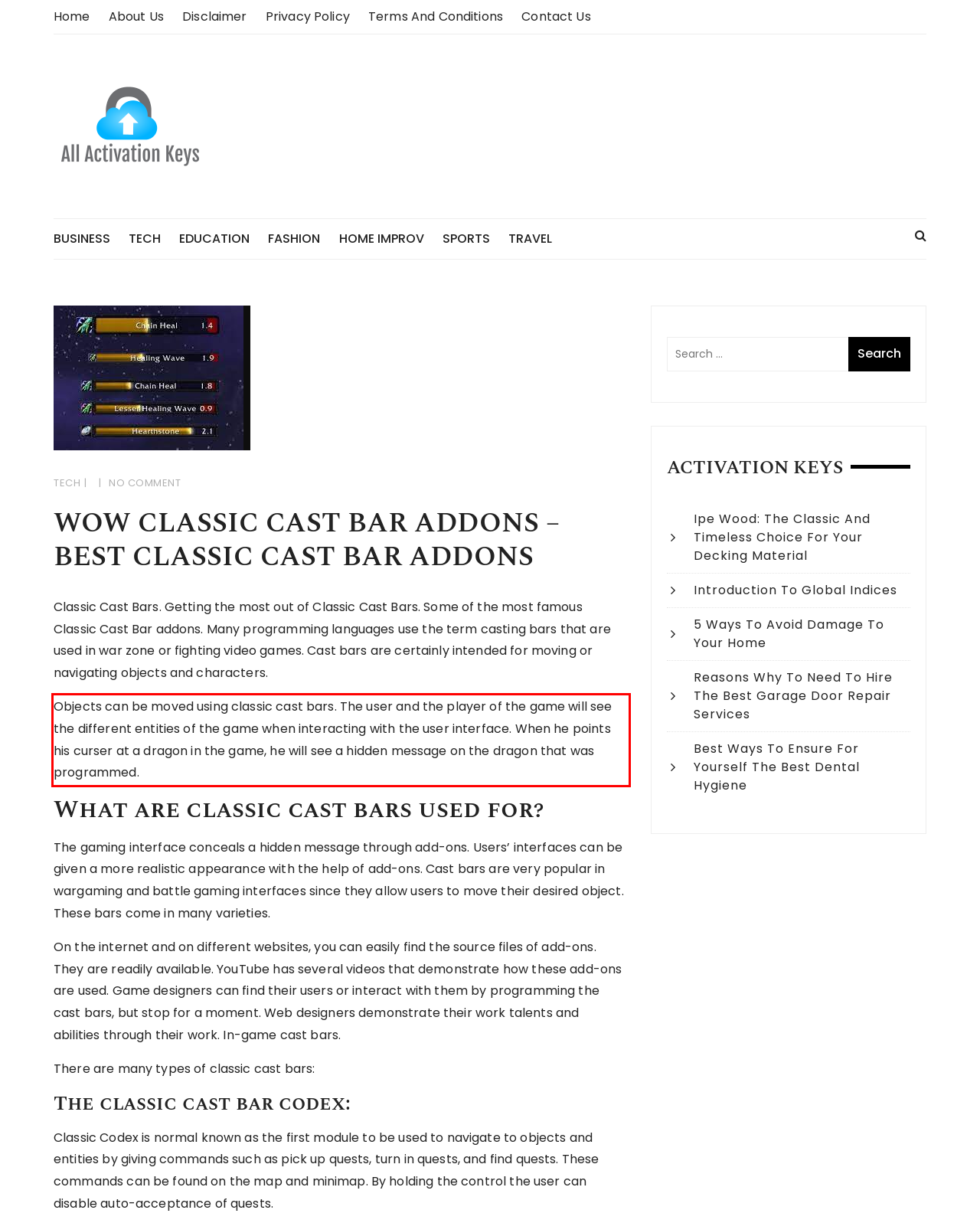Please analyze the provided webpage screenshot and perform OCR to extract the text content from the red rectangle bounding box.

Objects can be moved using classic cast bars. The user and the player of the game will see the different entities of the game when interacting with the user interface. When he points his curser at a dragon in the game, he will see a hidden message on the dragon that was programmed.